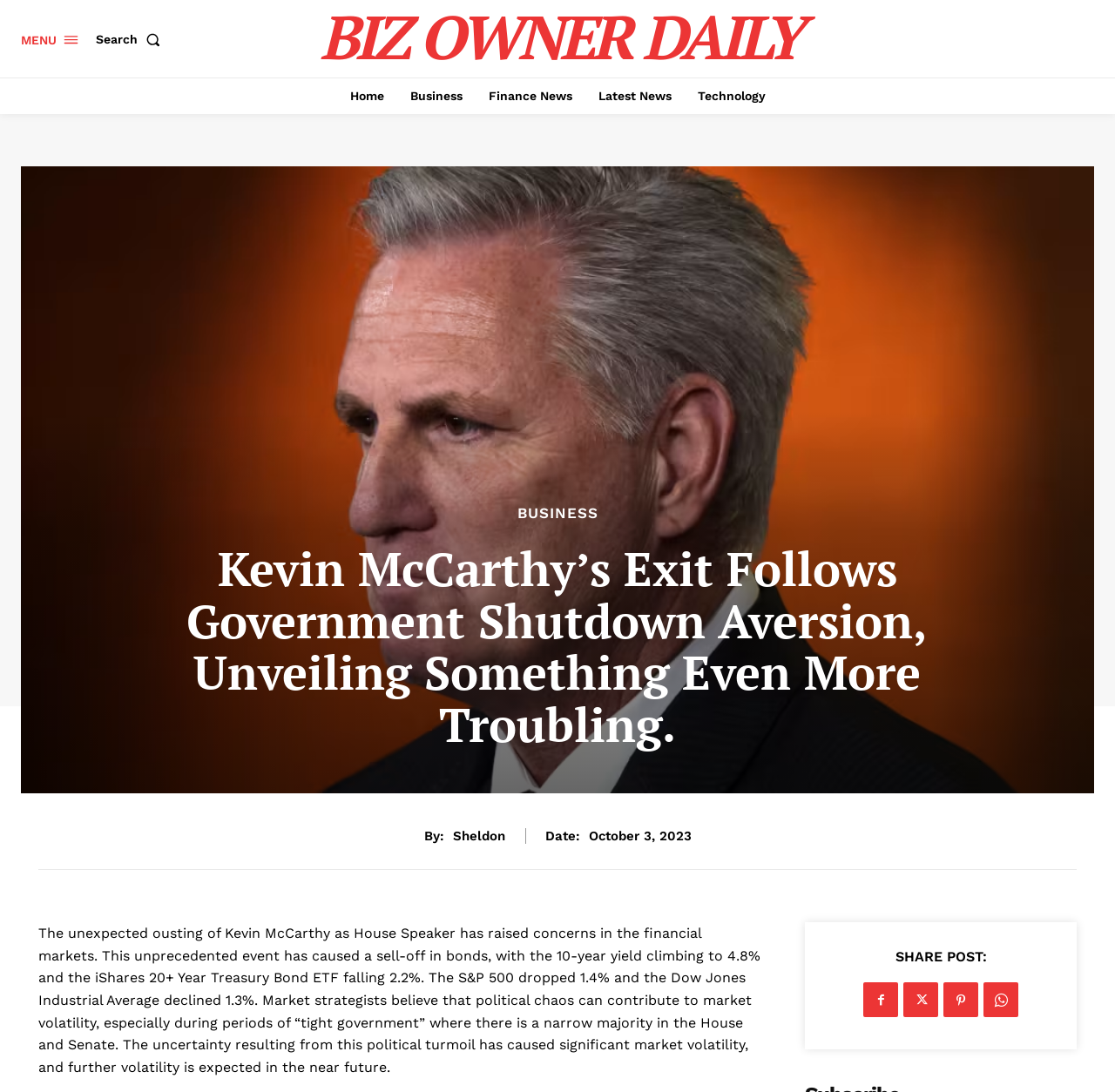Given the description "Dickinson College", determine the bounding box of the corresponding UI element.

None